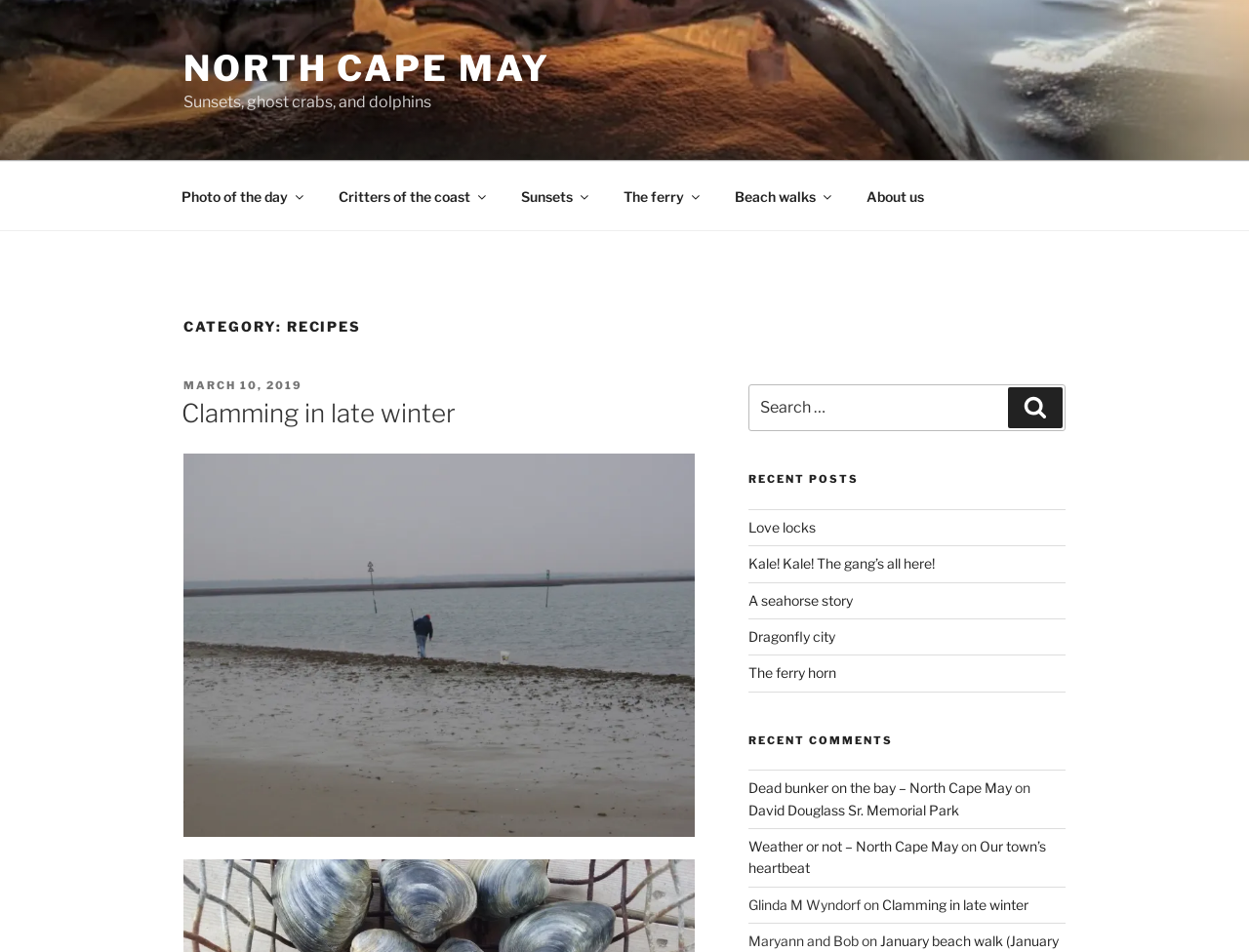Provide a short answer using a single word or phrase for the following question: 
What is the category of the current webpage?

Recipes